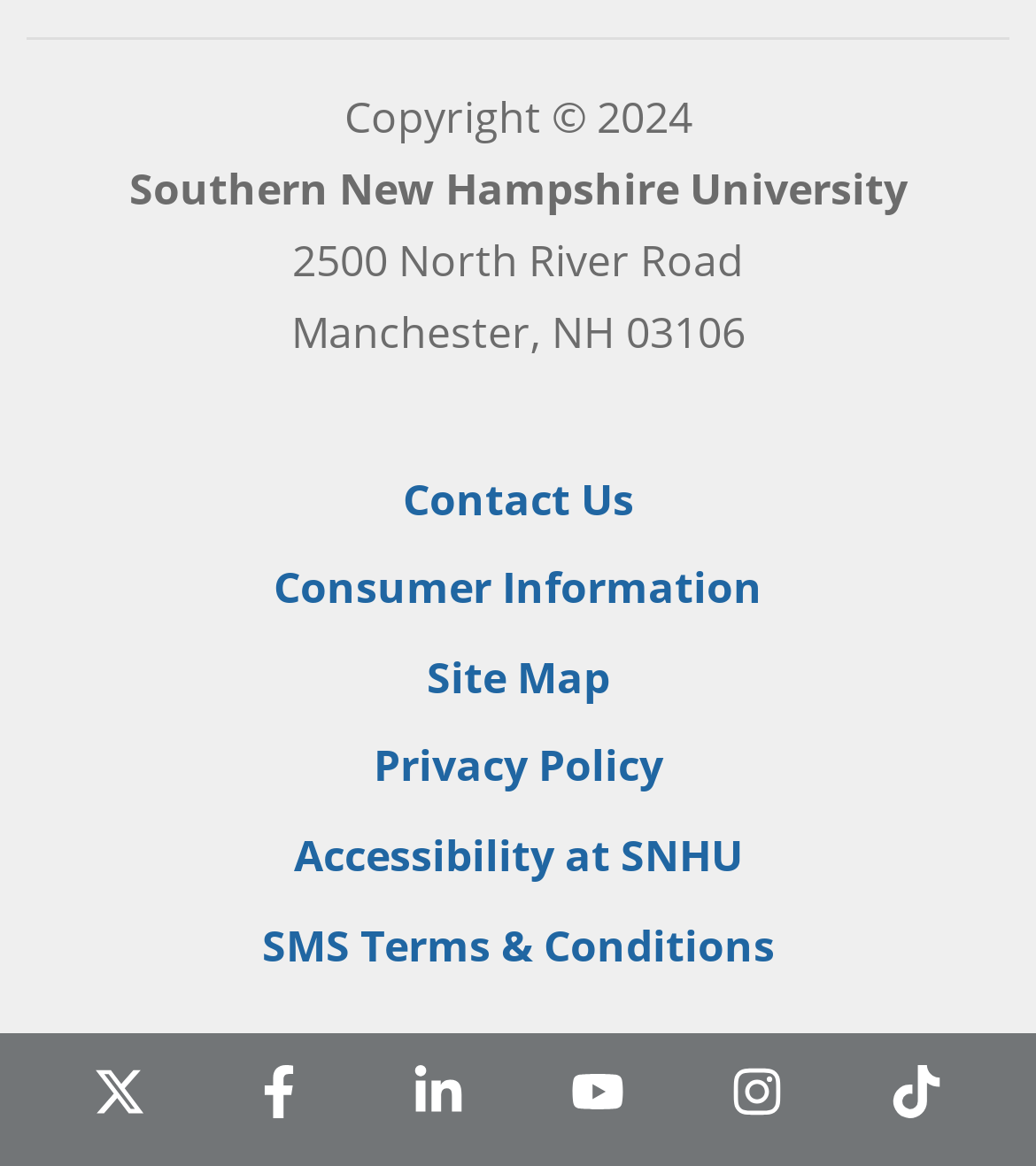Find the bounding box coordinates of the element's region that should be clicked in order to follow the given instruction: "View Consumer Information". The coordinates should consist of four float numbers between 0 and 1, i.e., [left, top, right, bottom].

[0.233, 0.467, 0.767, 0.544]